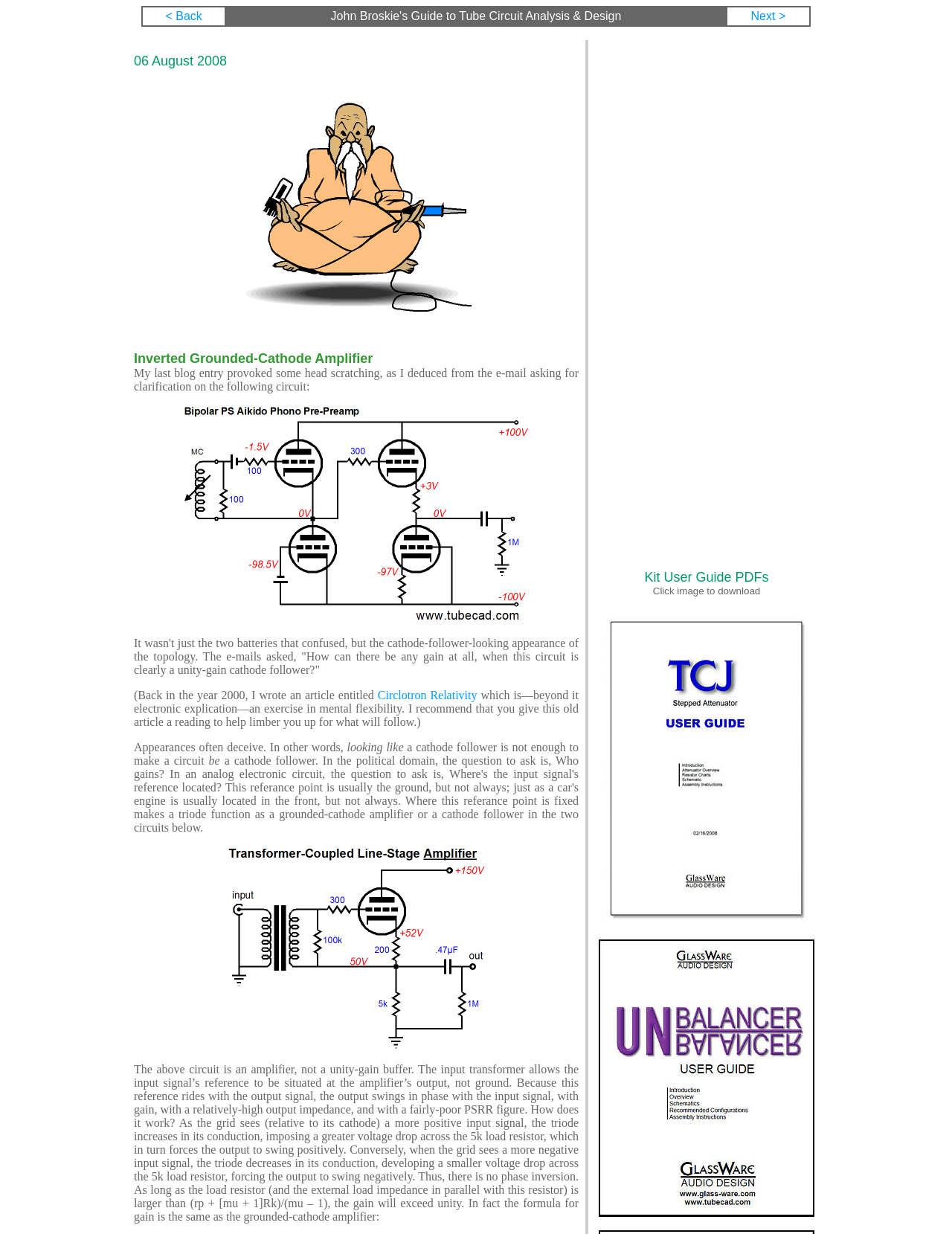What is the condition for the gain to exceed unity in the circuit?
Provide a comprehensive and detailed answer to the question.

I analyzed the text that explains the formula for gain and found that the condition for the gain to exceed unity is that the load resistor (and the external load impedance in parallel with this resistor) is larger than (rp + [mu + 1]Rk)/(mu – 1).